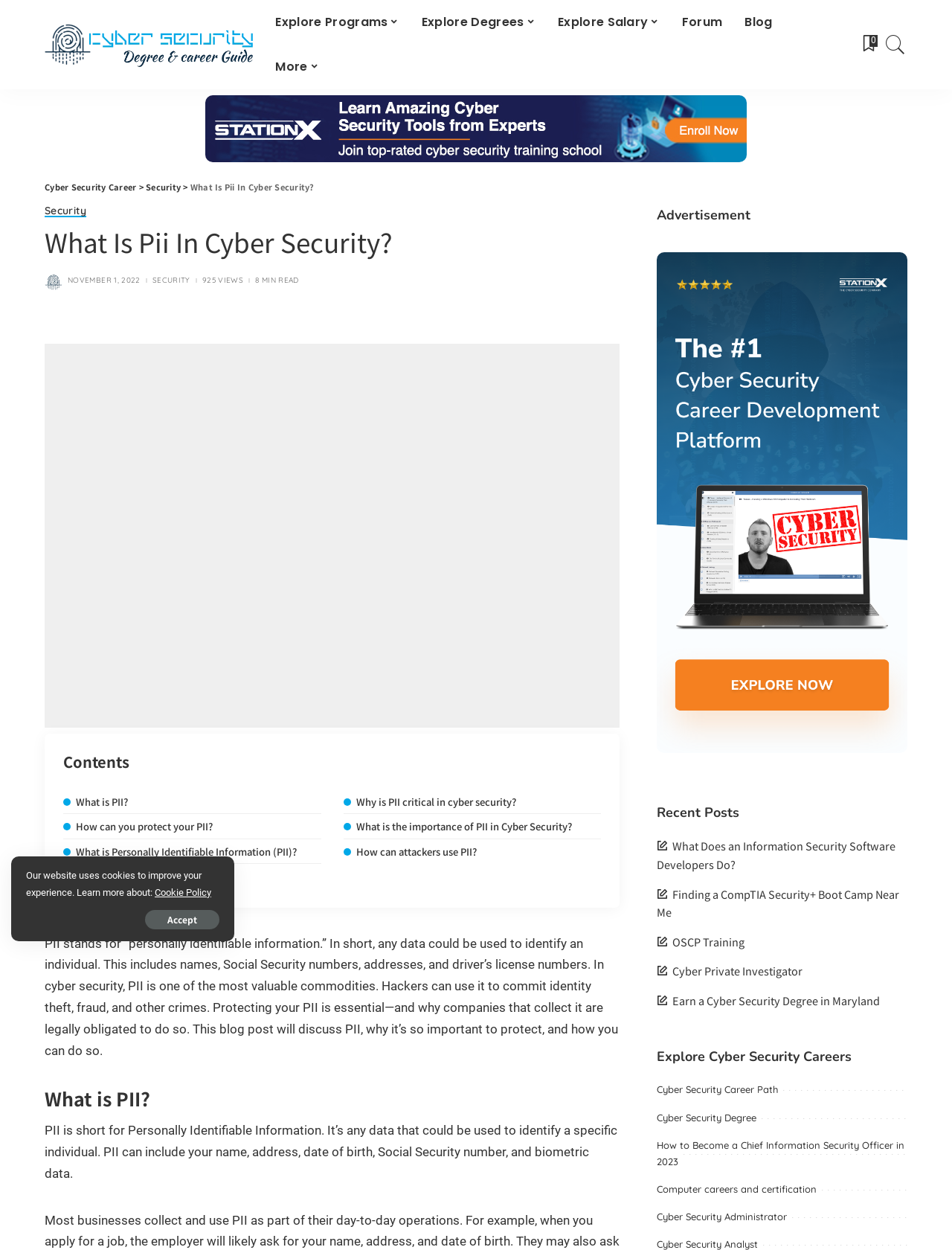Please give a concise answer to this question using a single word or phrase: 
How many links are there in the 'Explore Programs' section?

2